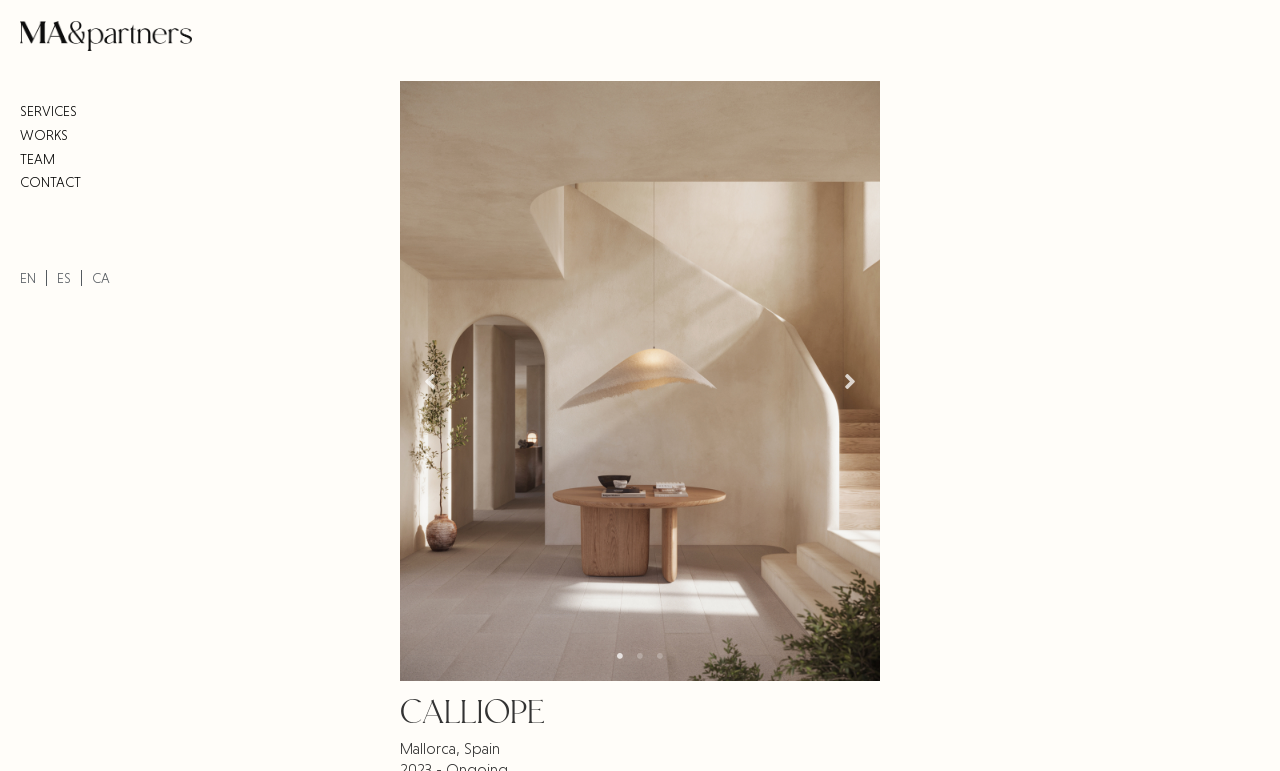Give an in-depth explanation of the webpage layout and content.

The webpage appears to be a project showcase for a traditional house called Calliope, located in a historic town in Mallorca, Spain. 

At the top left of the page, there are five links: '', SERVICES, WORKS, TEAM, and CONTACT, arranged horizontally. Below these links, there are three language options: EN, ES, and CA, also arranged horizontally. 

In the middle of the page, there is a large tab panel that takes up most of the width. The tab panel has a Previous button on the left and a Next button on the right. Within the tab panel, there are three tabs: 1 of 3, 2 of 3, and 3 of 3, arranged horizontally. The first tab is selected by default.

At the bottom of the page, there is a large heading that reads "CALLIOPE", followed by a static text that reads "Mallorca, Spain".